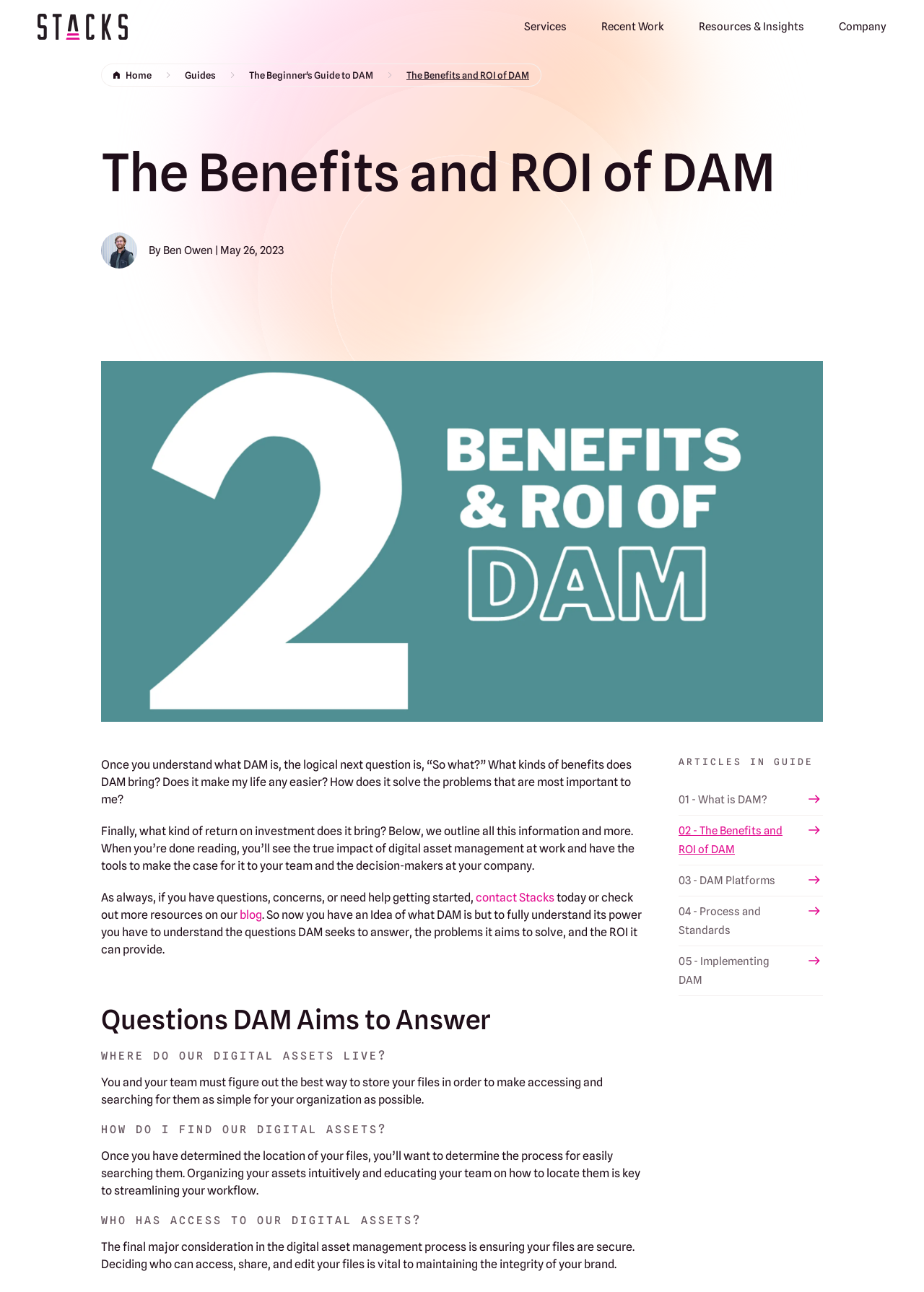What is the author of the article?
Look at the image and respond to the question as thoroughly as possible.

The author of the article can be found below the heading element, which is 'By Ben Owen | May 26, 2023'. This indicates that the article was written by Ben Owen and published on May 26, 2023.